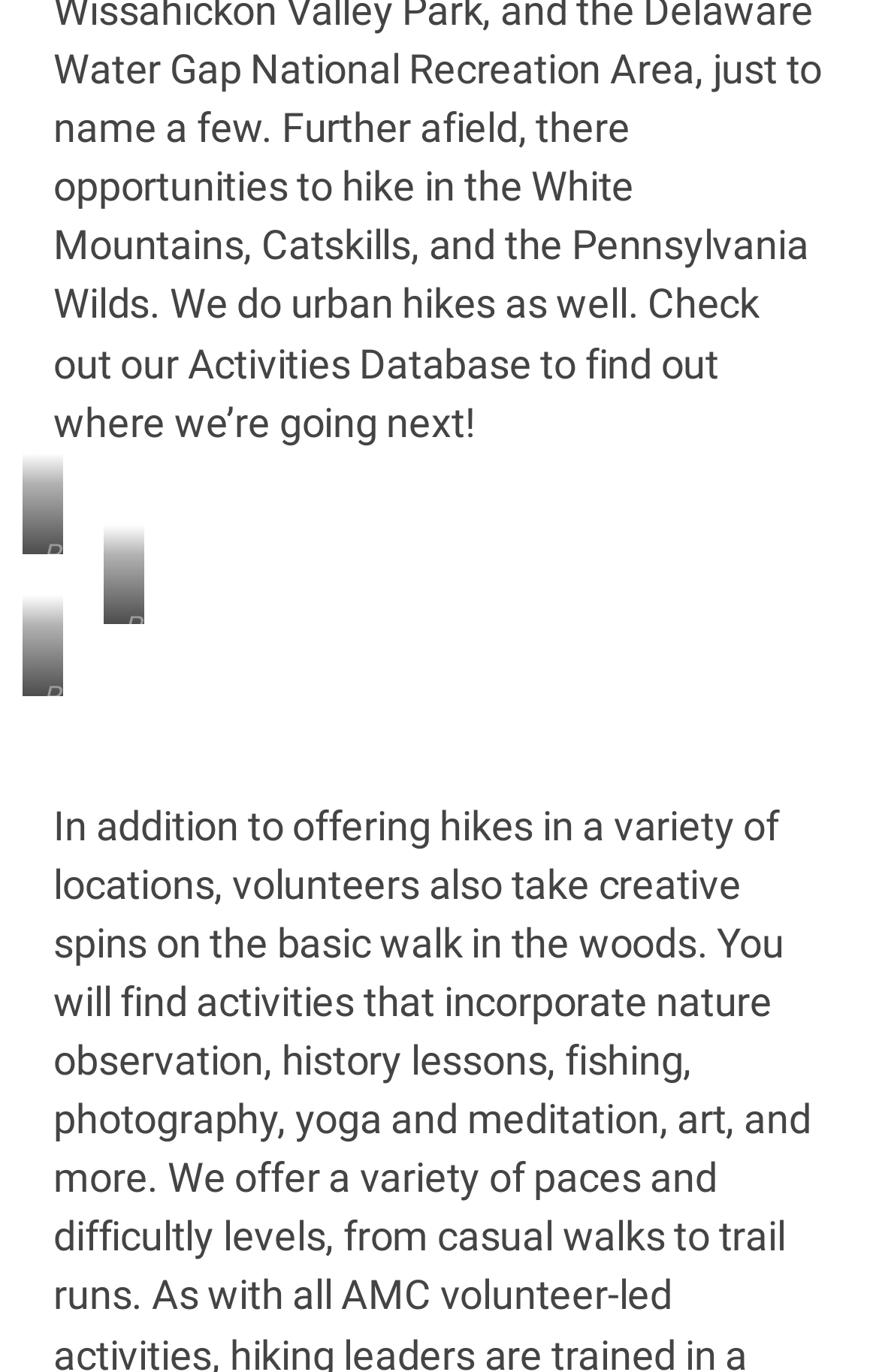Determine the bounding box coordinates of the UI element that matches the following description: "alt="hiking mount tammany"". The coordinates should be four float numbers between 0 and 1 in the format [left, top, right, bottom].

[0.117, 0.374, 0.163, 0.403]